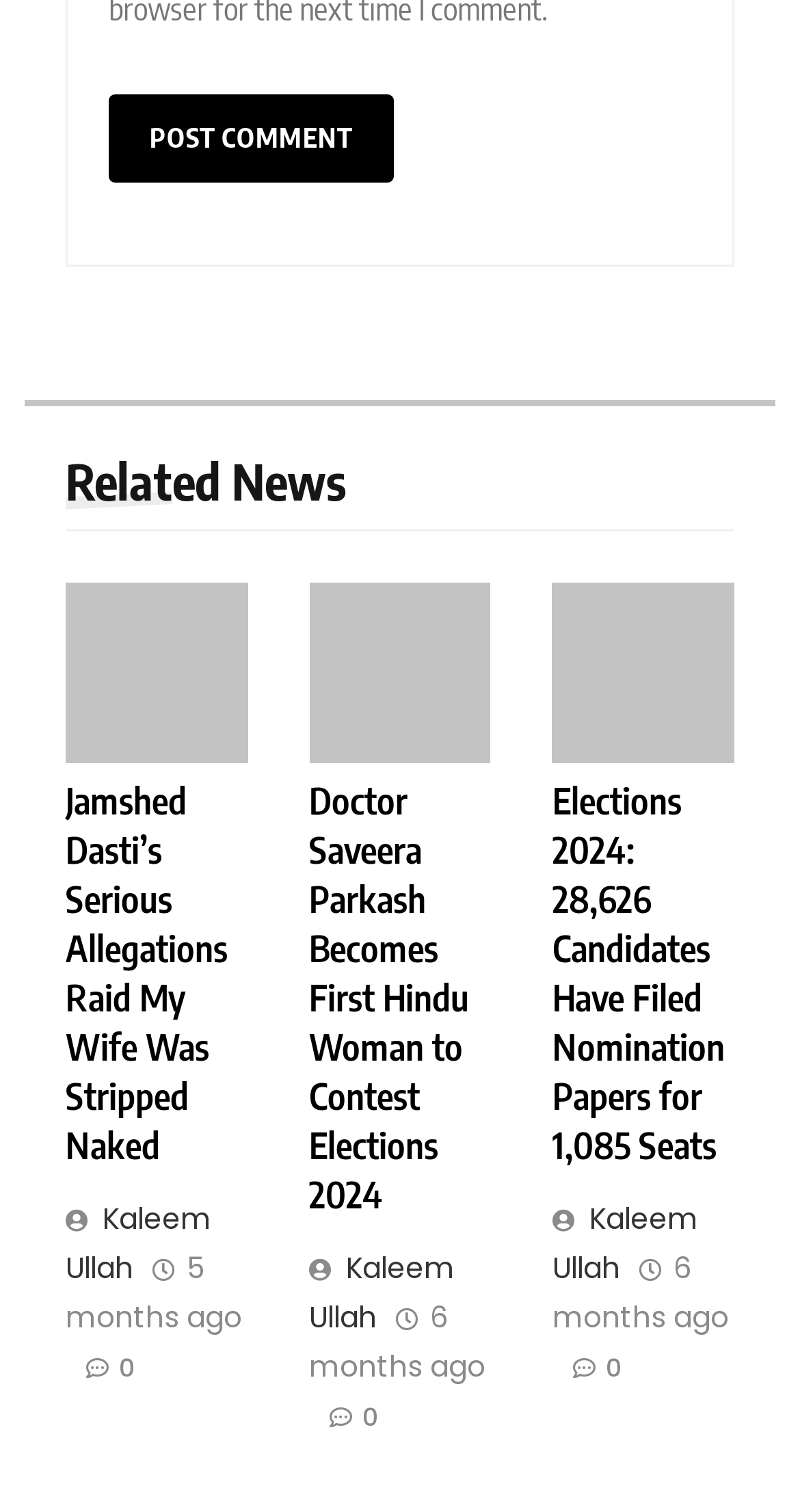Identify the coordinates of the bounding box for the element that must be clicked to accomplish the instruction: "Visit the 'About' page".

None